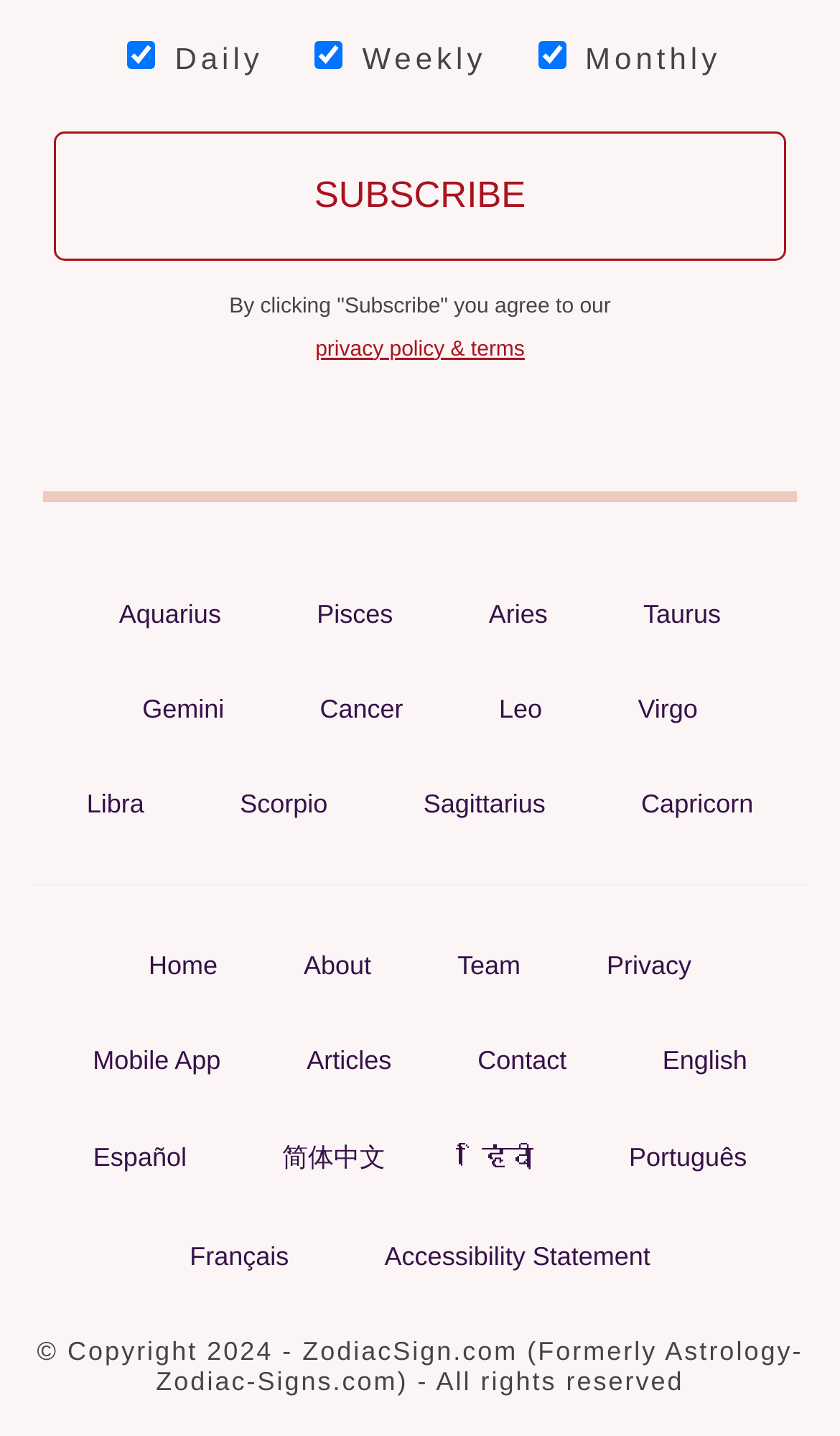Determine the bounding box coordinates in the format (top-left x, top-left y, bottom-right x, bottom-right y). Ensure all values are floating point numbers between 0 and 1. Identify the bounding box of the UI element described by: Scorpio

[0.26, 0.541, 0.416, 0.578]